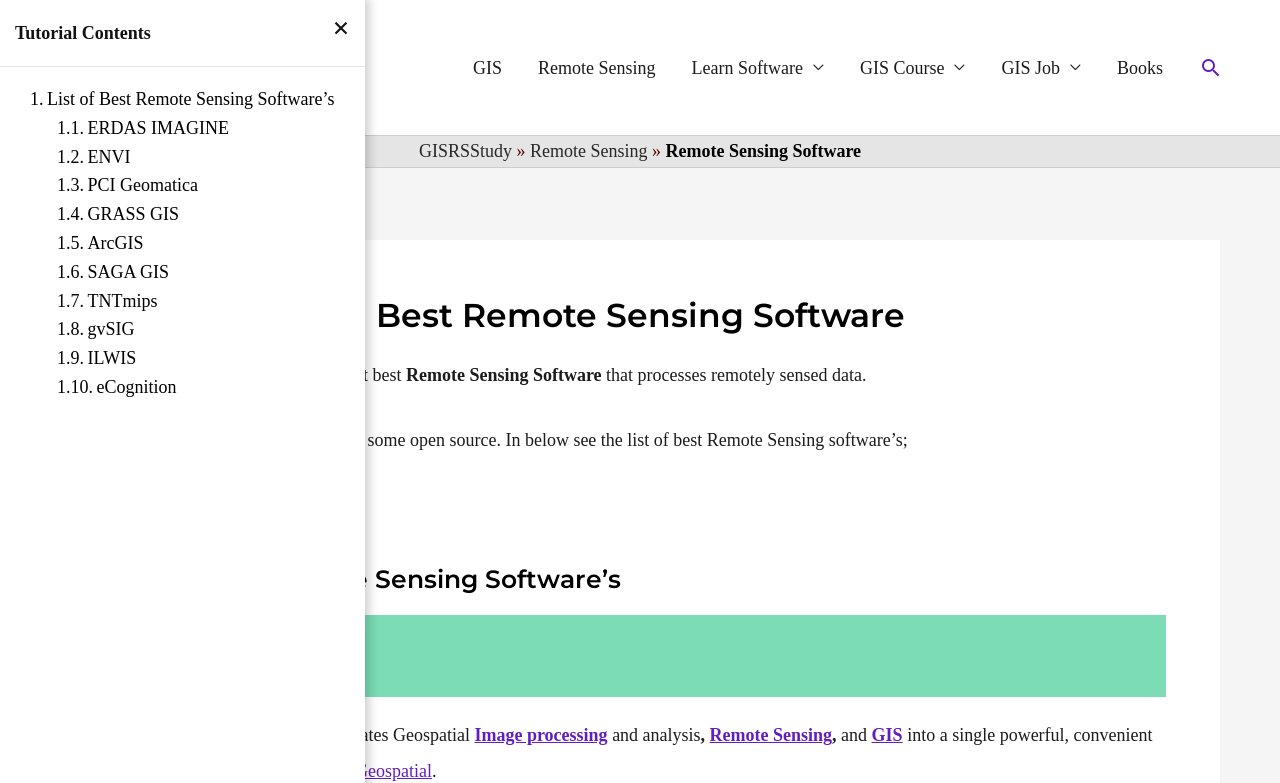What is the relationship between Hexagon Geospatial and ERDAS IMAGINE?
Refer to the image and provide a one-word or short phrase answer.

Developer